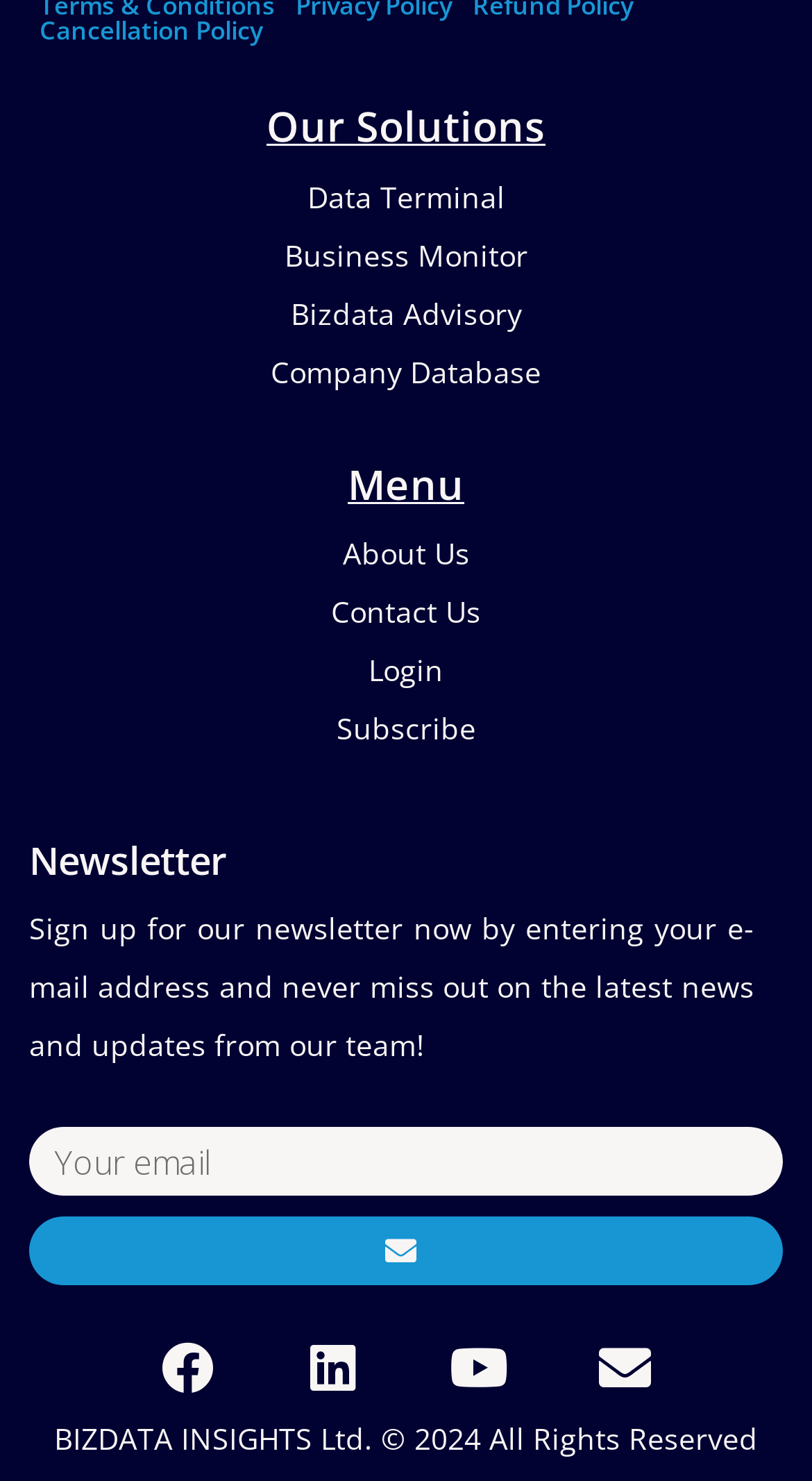Locate the coordinates of the bounding box for the clickable region that fulfills this instruction: "View Cancellation Policy".

[0.049, 0.008, 0.323, 0.032]